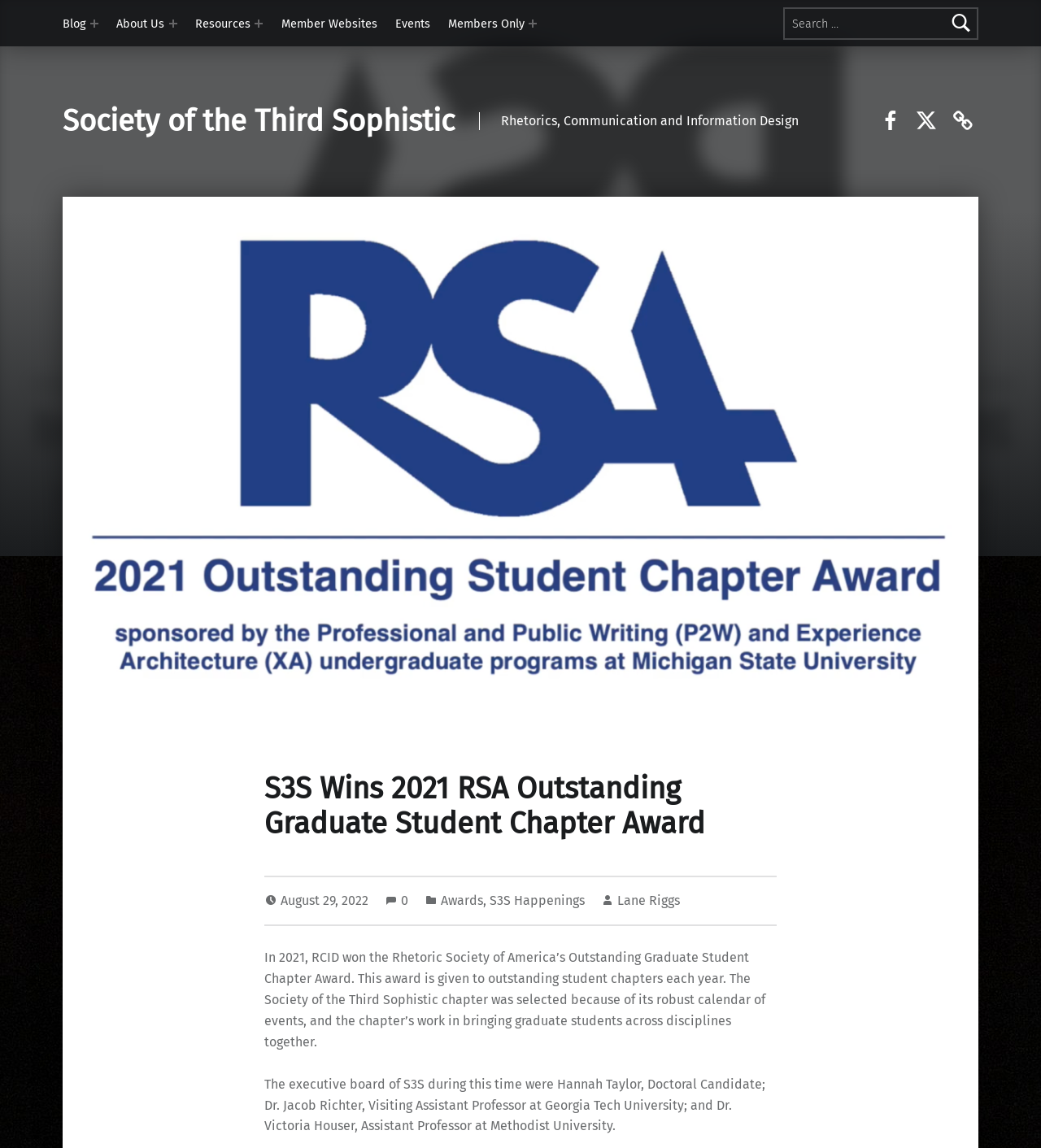How many social media links are in the social menu?
Please give a detailed and thorough answer to the question, covering all relevant points.

I counted the number of social media links in the social menu by looking at the navigation element 'Social Menu' and its child elements, which are links to Facebook, Twitter, and LinkTree.